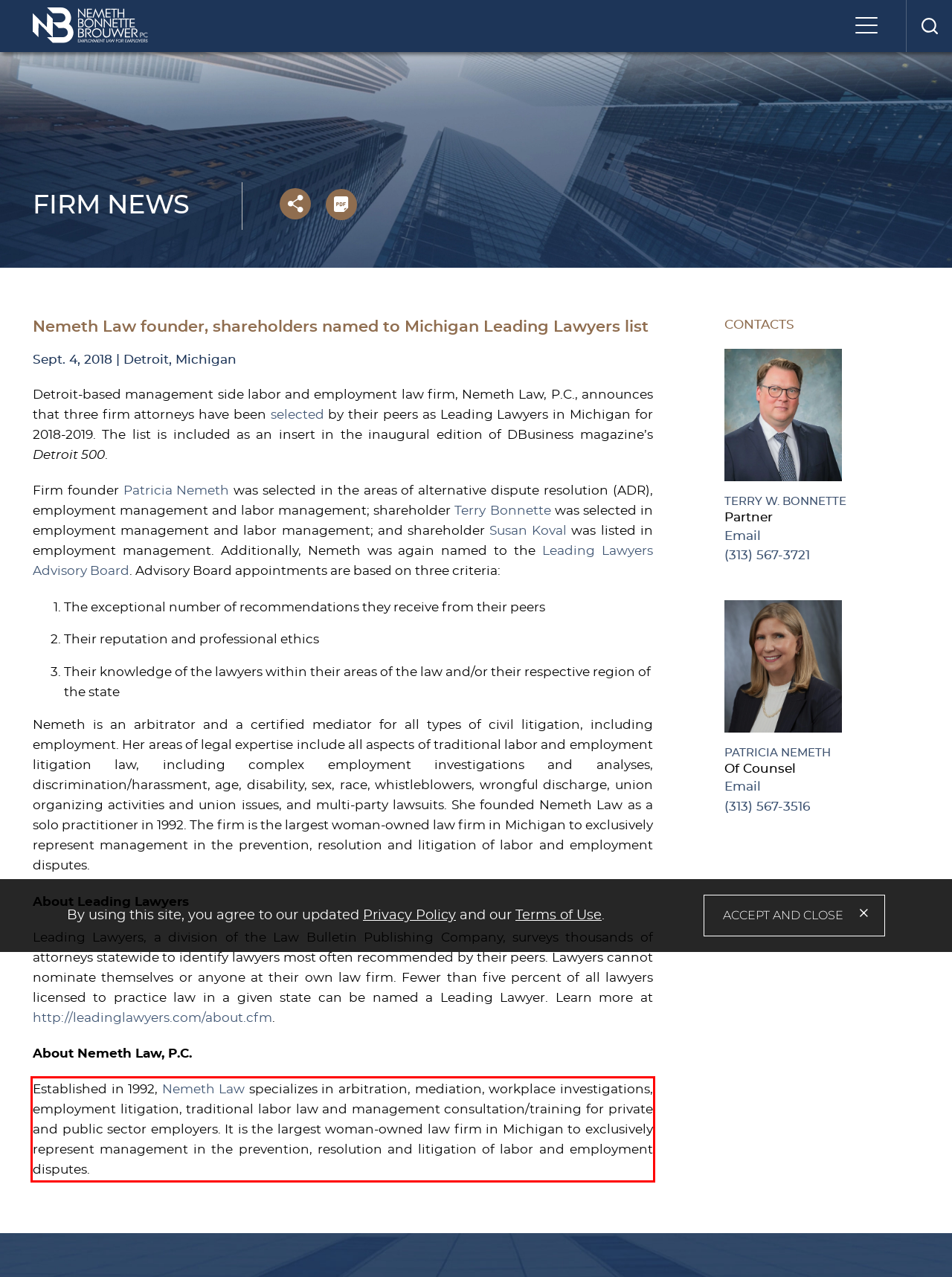Review the screenshot of the webpage and recognize the text inside the red rectangle bounding box. Provide the extracted text content.

Established in 1992, Nemeth Law specializes in arbitration, mediation, workplace investigations, employment litigation, traditional labor law and management consultation/training for private and public sector employers. It is the largest woman-owned law firm in Michigan to exclusively represent management in the prevention, resolution and litigation of labor and employment disputes.